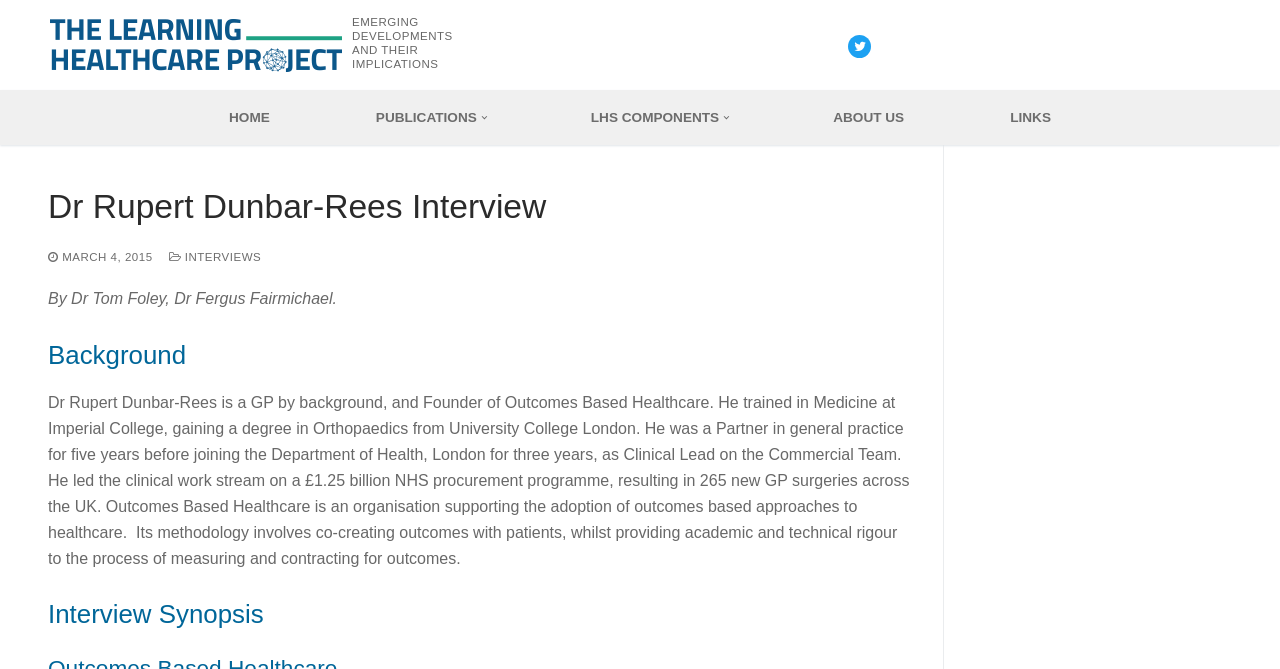Please provide a one-word or phrase answer to the question: 
What is the degree Dr Rupert Dunbar-Rees gained from University College London?

Orthopaedics